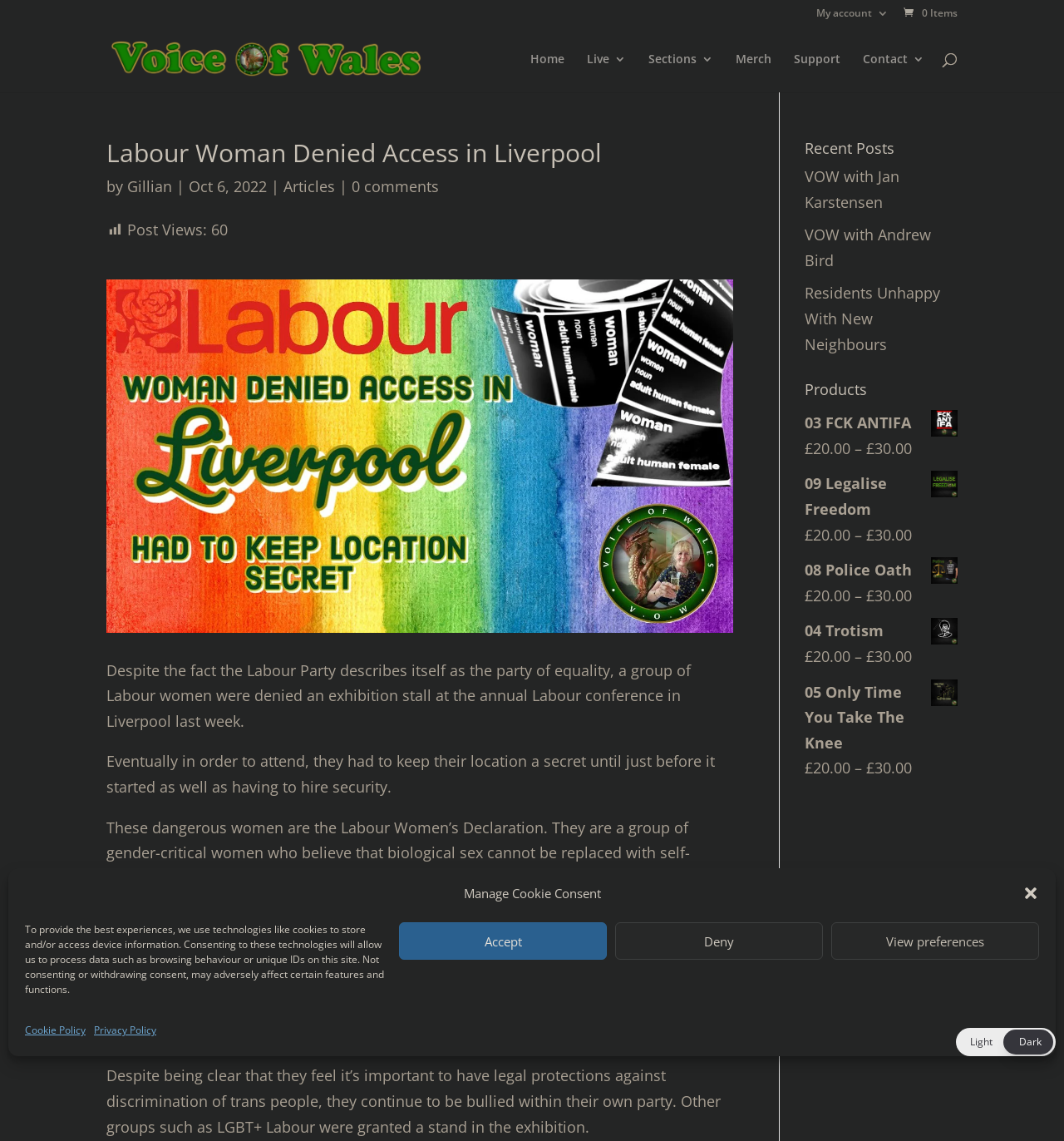Use the details in the image to answer the question thoroughly: 
How many navigation links are there?

I counted the number of links in the navigation bar, which includes 'Home', 'Live', 'Sections', 'Merch', 'Support', 'Contact', 'My account', 'Items', and 'Voice Of Wales'.